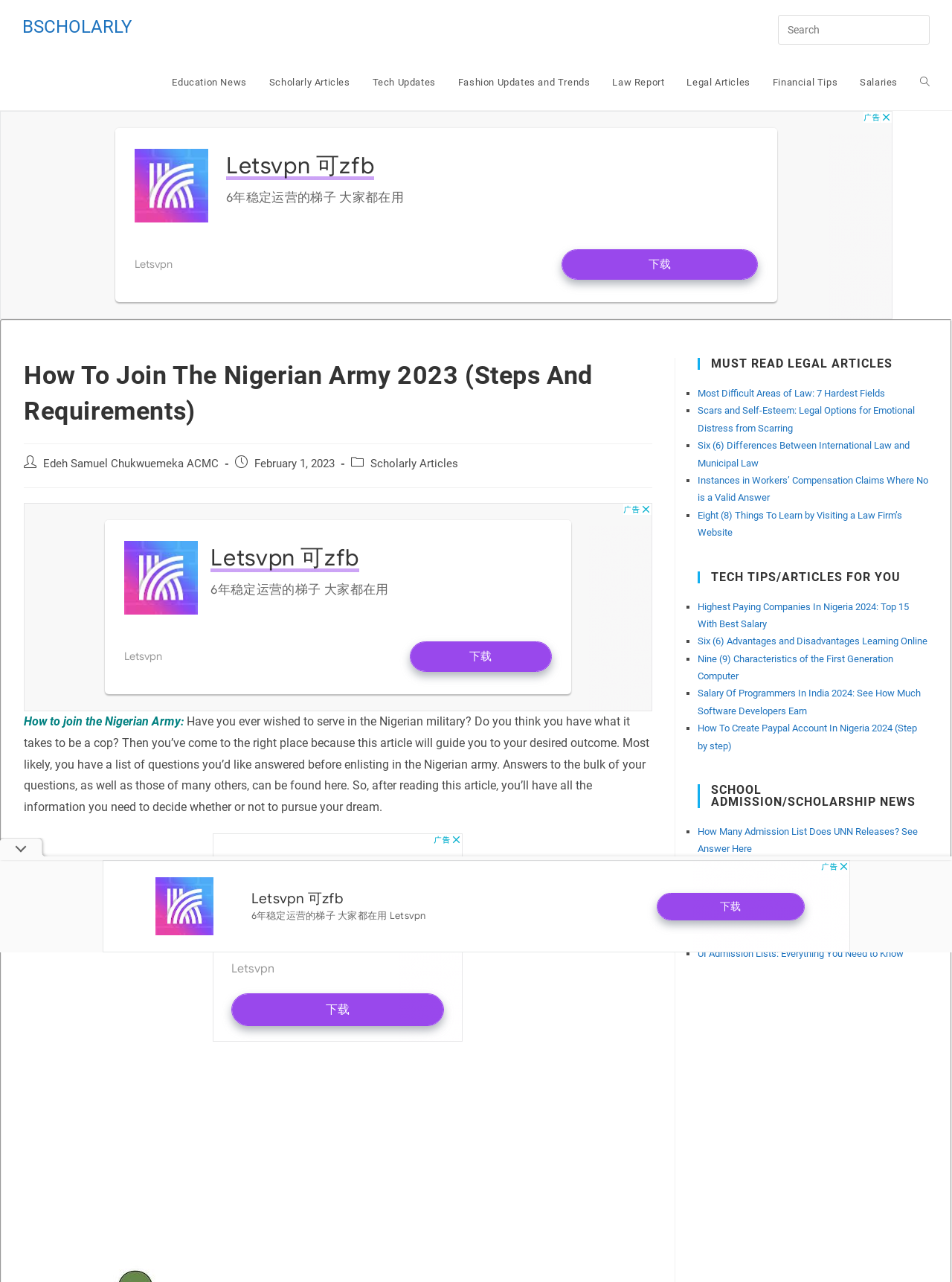Provide a one-word or brief phrase answer to the question:
How many 'Advertisement' iframes are there on the webpage?

4